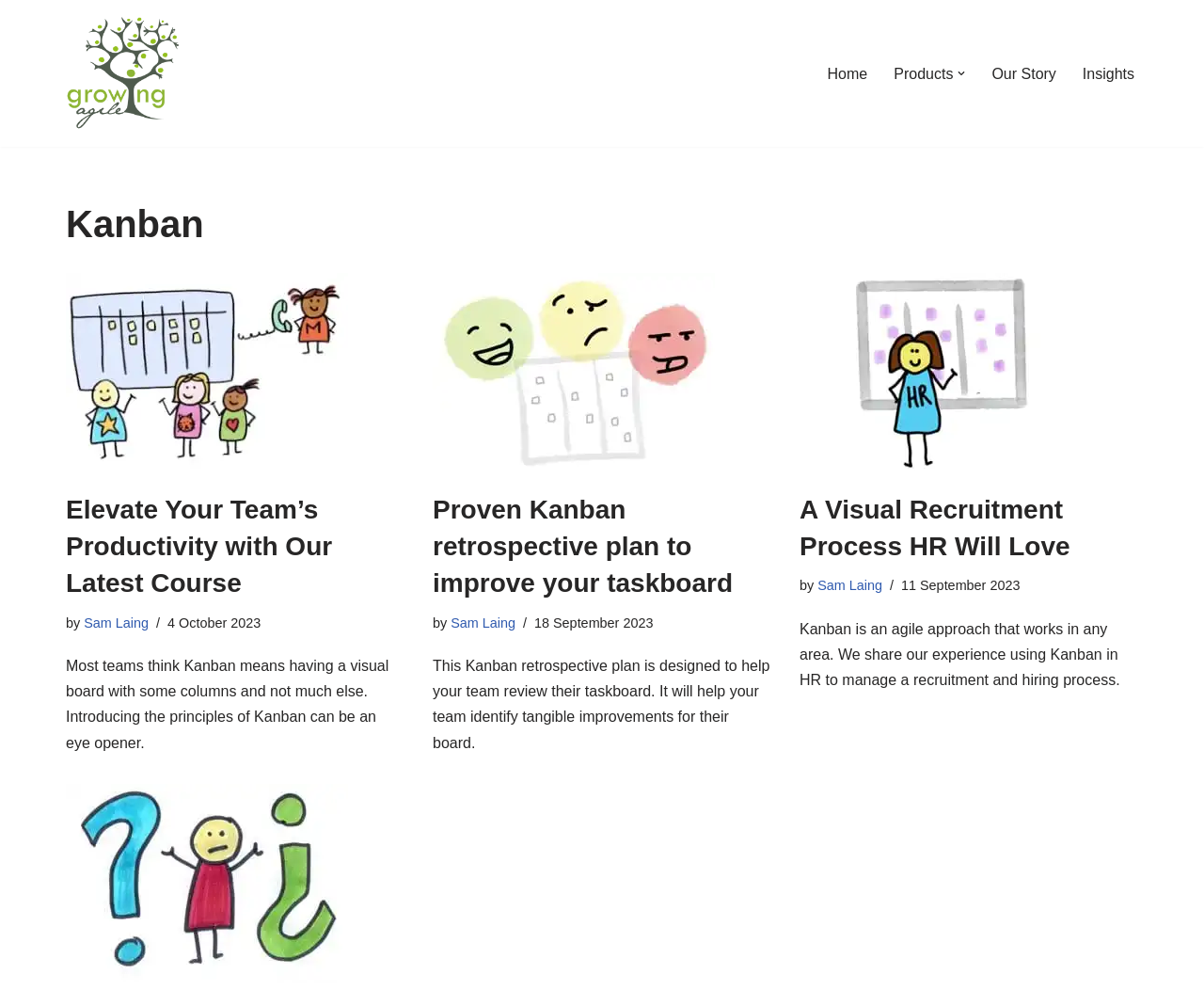Answer the question using only one word or a concise phrase: How many articles are on this webpage?

3